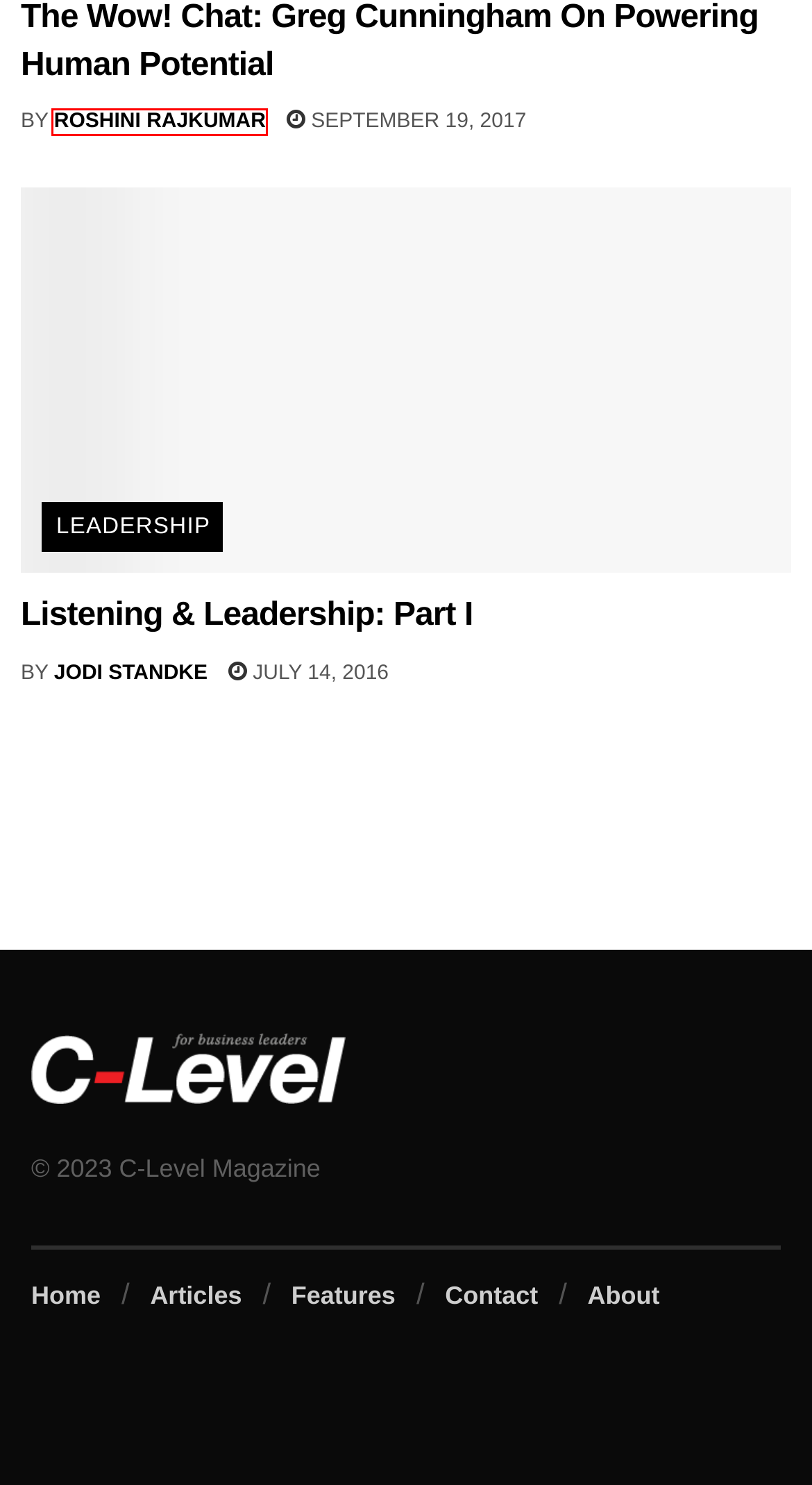Look at the given screenshot of a webpage with a red rectangle bounding box around a UI element. Pick the description that best matches the new webpage after clicking the element highlighted. The descriptions are:
A. Jodi Standke | C-Level Magazine
B. Features | C-Level Magazine
C. The Wow! Chat: Greg Cunningham On Powering Human Potential | C-Level Magazine
D. July 14, 2016 | C-Level Magazine
E. Home | C-Level Magazine
F. Roshini Rajkumar | C-Level Magazine
G. Listening & Leadership: Part I | C-Level Magazine
H. A 5-Point Plan to Tackle the Issue of Impostor Phenomenon | C-Level Magazine

F